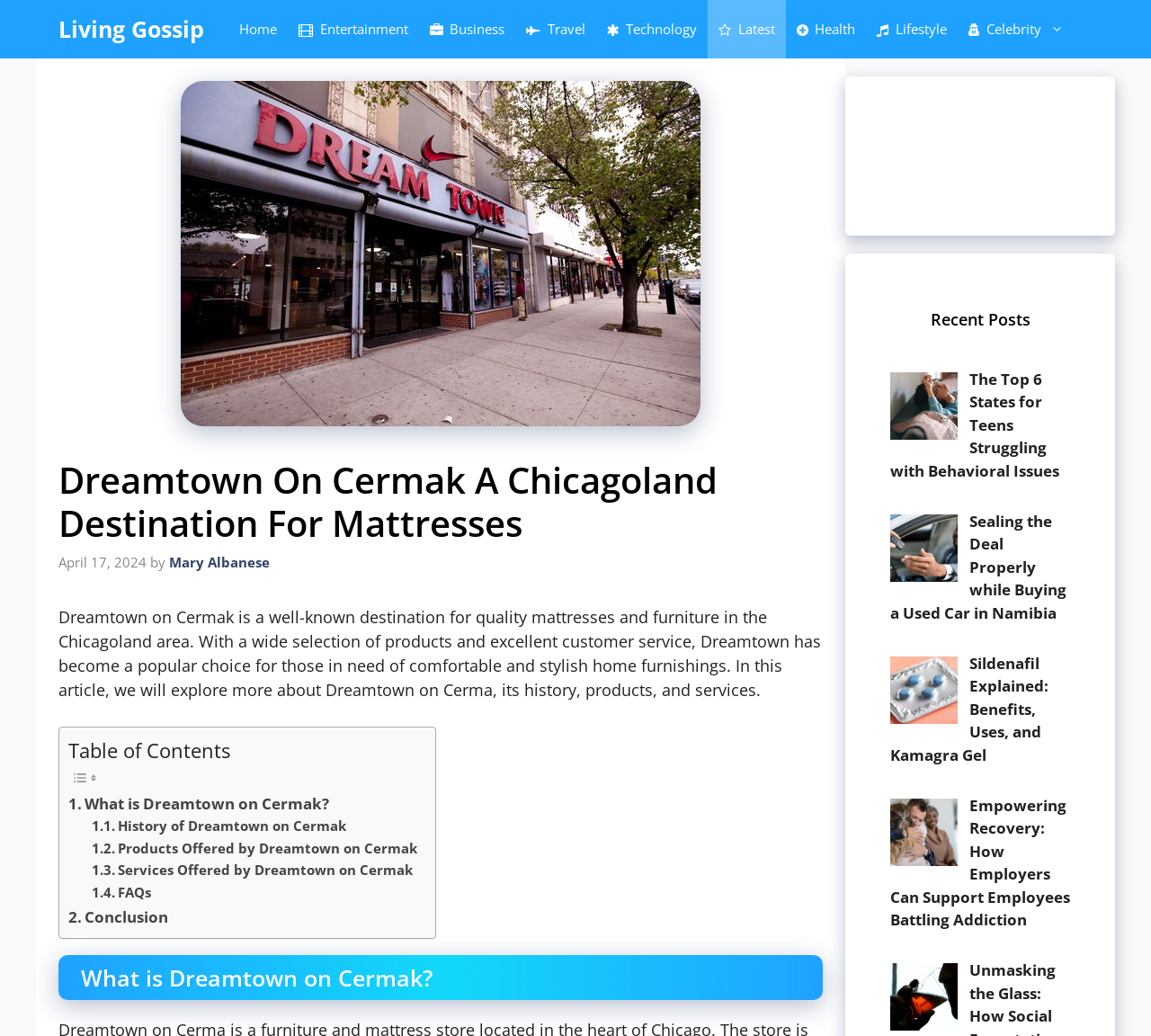Specify the bounding box coordinates of the area to click in order to execute this command: 'Click on the 'Home' link'. The coordinates should consist of four float numbers ranging from 0 to 1, and should be formatted as [left, top, right, bottom].

[0.198, 0.0, 0.25, 0.056]